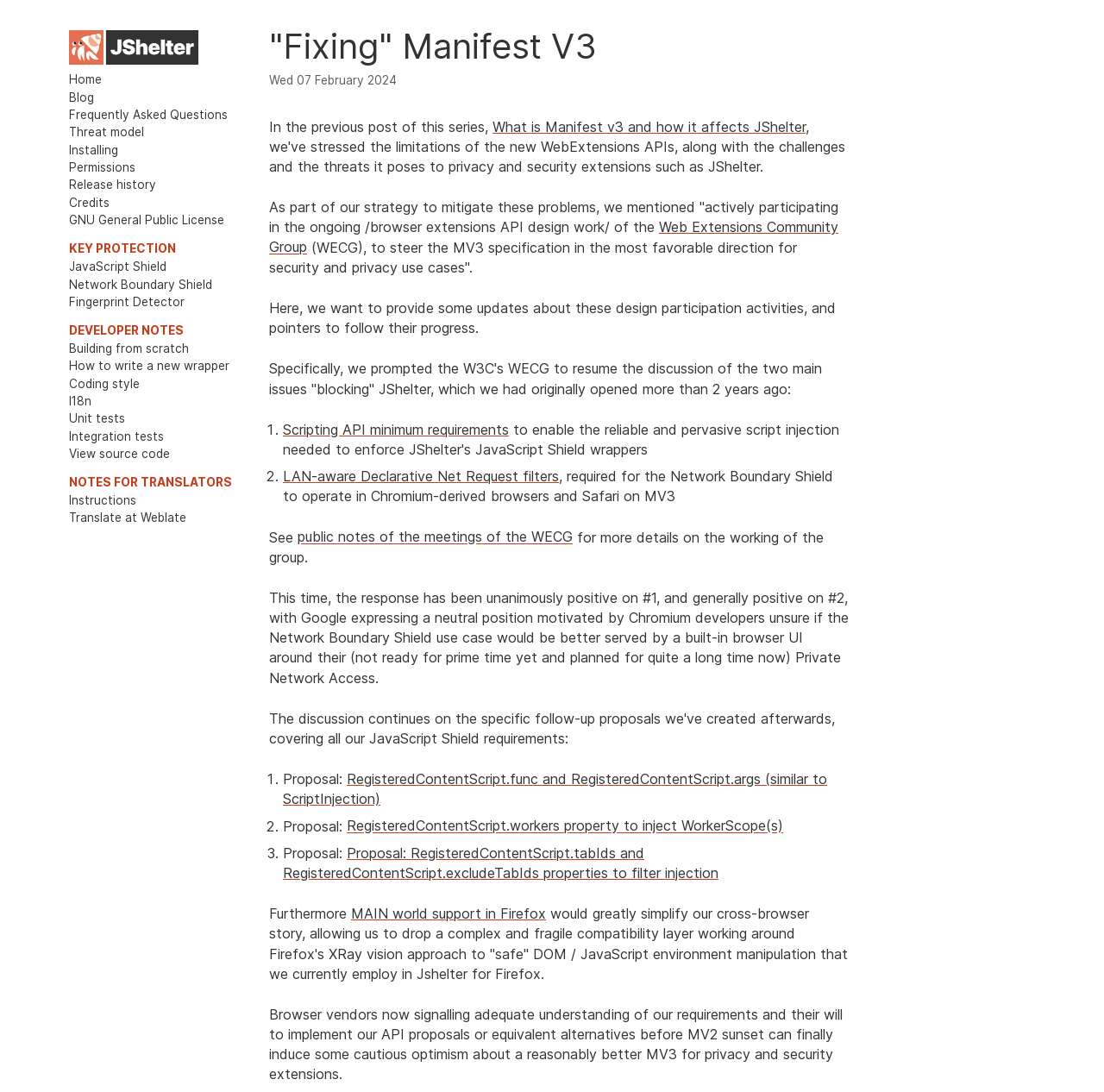What is the purpose of the Web Extensions Community Group?
Using the information from the image, answer the question thoroughly.

The Web Extensions Community Group is a group that JShelter participates in to steer the MV3 specification in a direction that is favorable to security and privacy use cases, as mentioned in the static text element that describes the group's purpose.